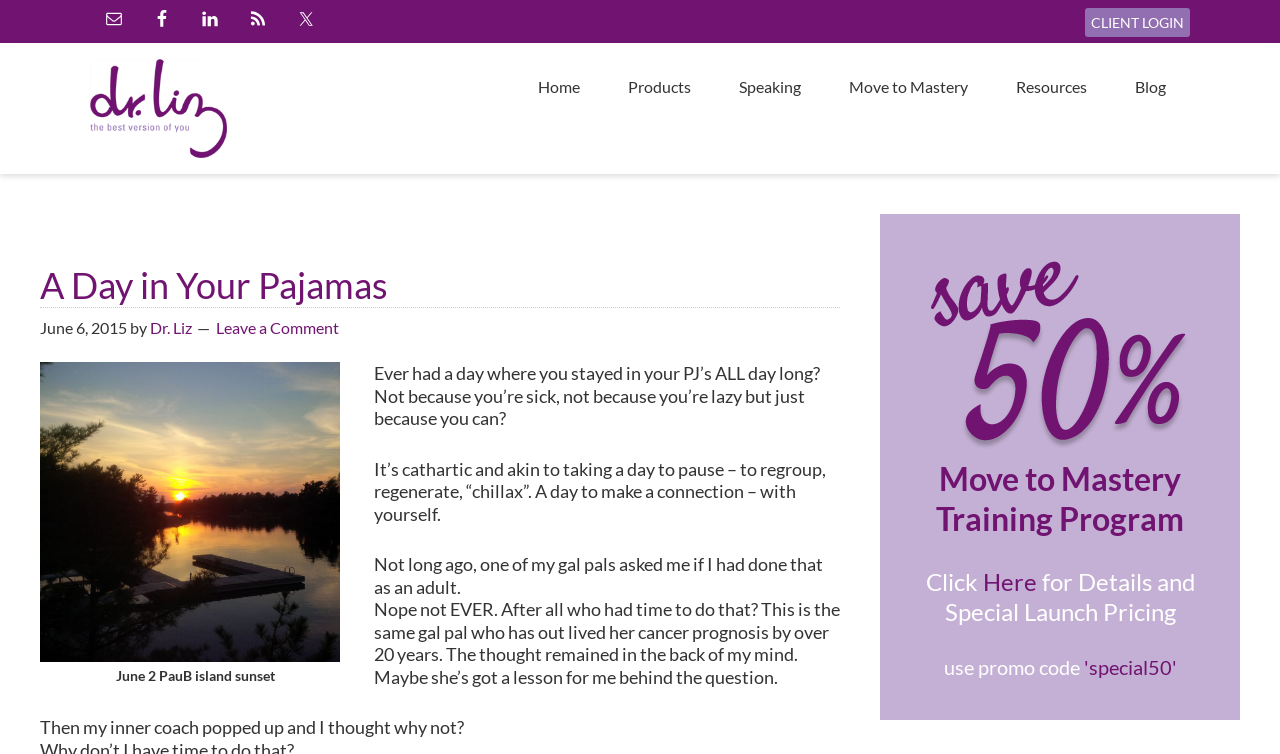Generate the text of the webpage's primary heading.

A Day in Your Pajamas